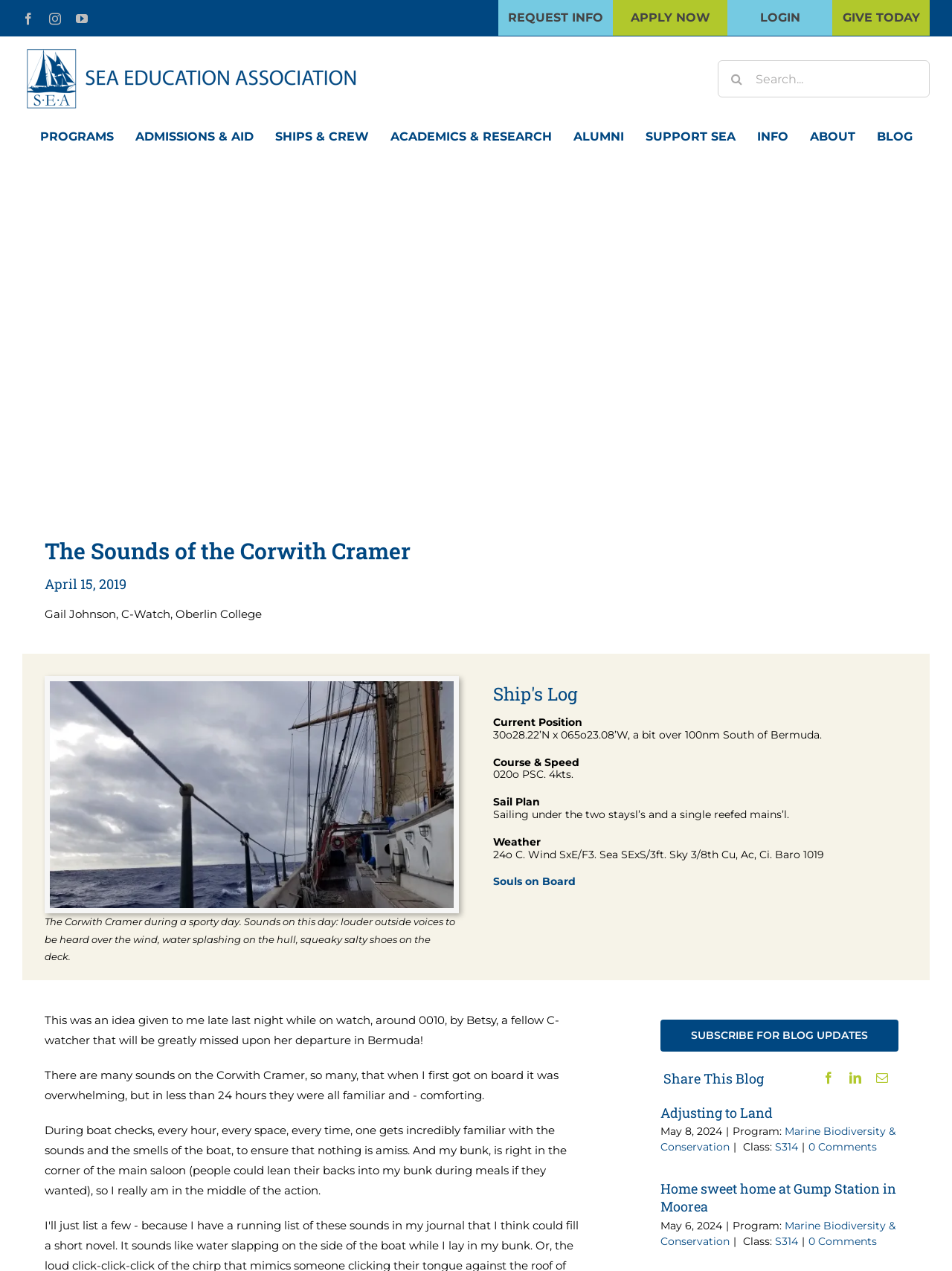How many social media links are in the top right corner?
Please answer using one word or phrase, based on the screenshot.

3